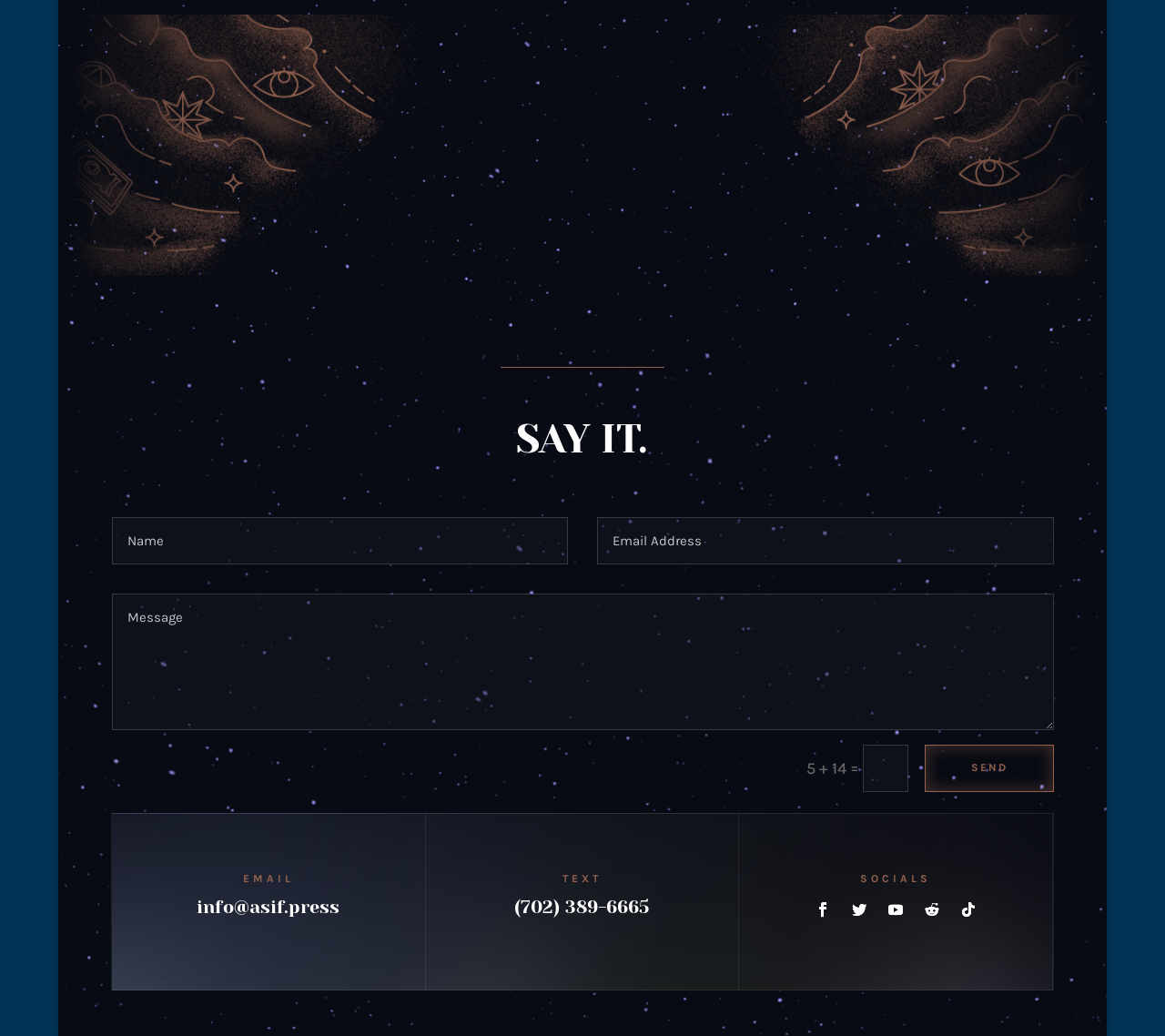Please identify the coordinates of the bounding box that should be clicked to fulfill this instruction: "Open EMAIL".

[0.208, 0.841, 0.252, 0.854]